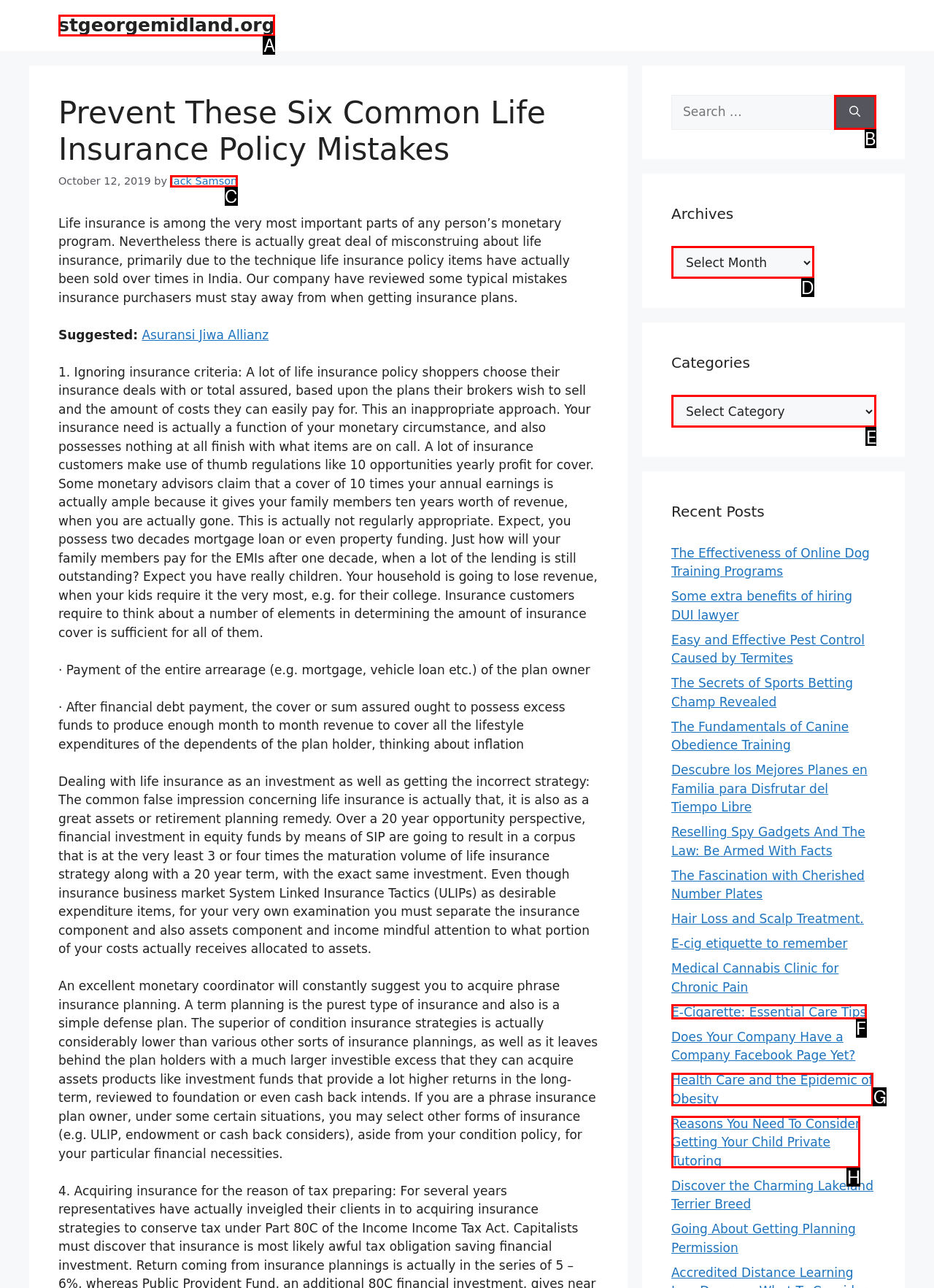Identify the letter of the UI element needed to carry out the task: Select a category
Reply with the letter of the chosen option.

E